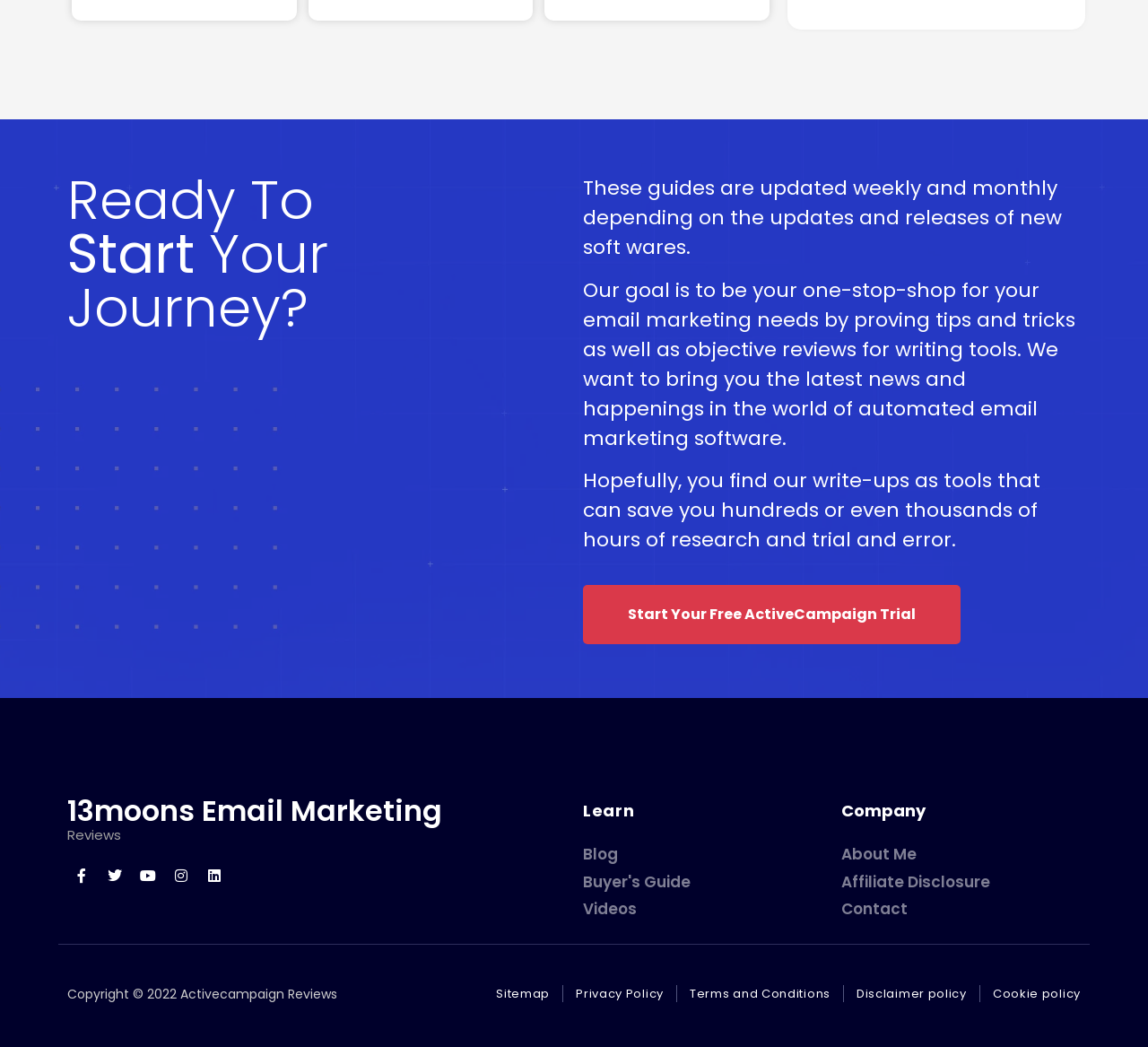Answer succinctly with a single word or phrase:
How many social media links are available?

5